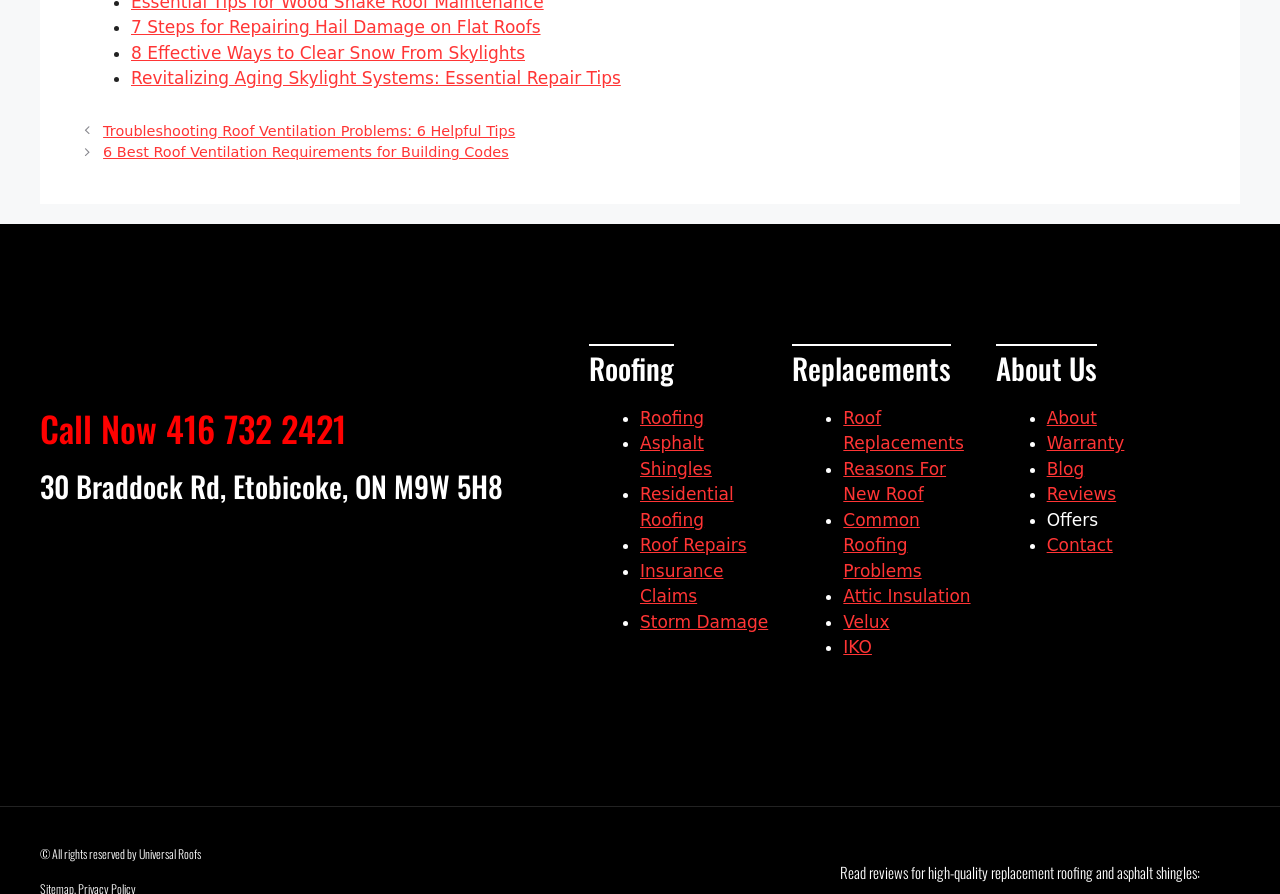Pinpoint the bounding box coordinates of the element you need to click to execute the following instruction: "Read the post by Ann Corcoran". The bounding box should be represented by four float numbers between 0 and 1, in the format [left, top, right, bottom].

None